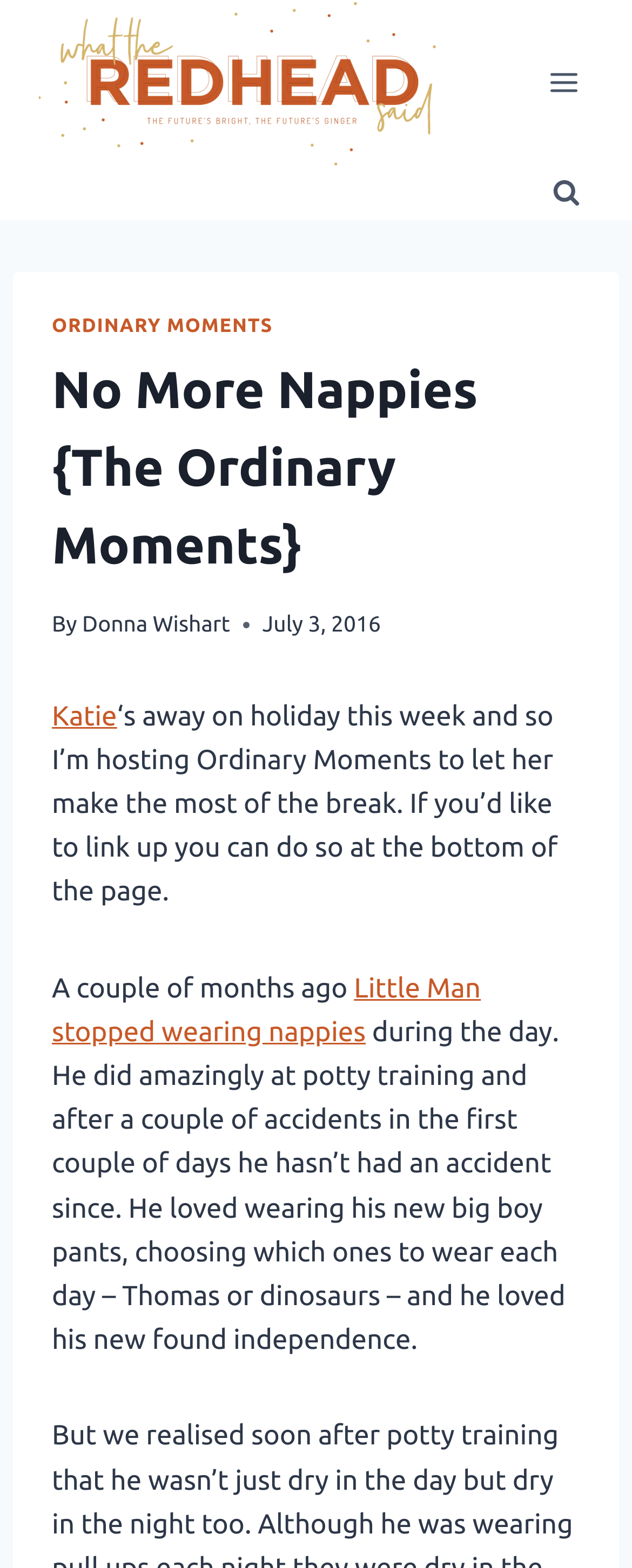Please provide a one-word or phrase answer to the question: 
Who is hosting Ordinary Moments?

Donna Wishart